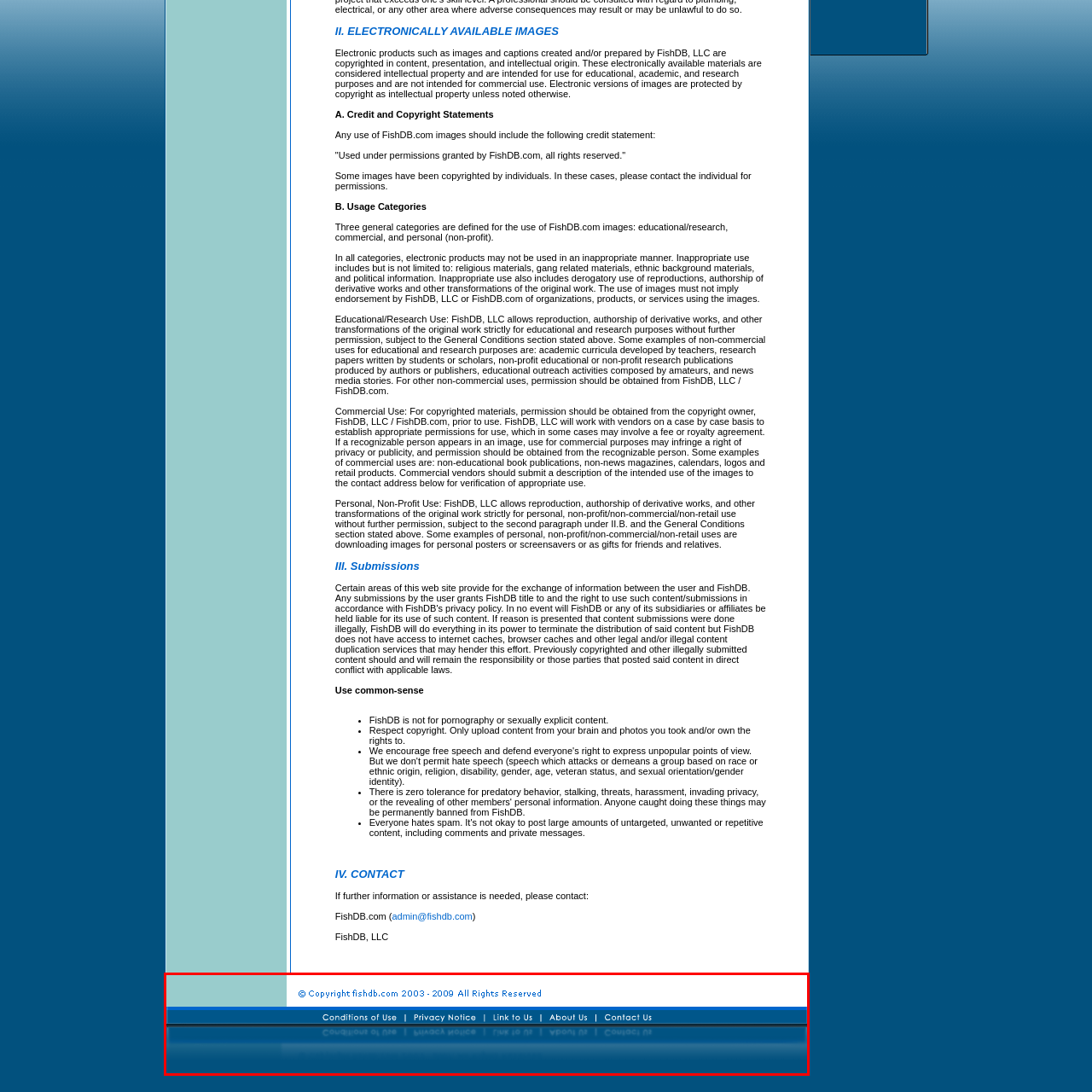Examine the image within the red box and give a concise answer to this question using a single word or short phrase: 
What is the purpose of the 'Link to Us' link?

To provide a way to link to the website